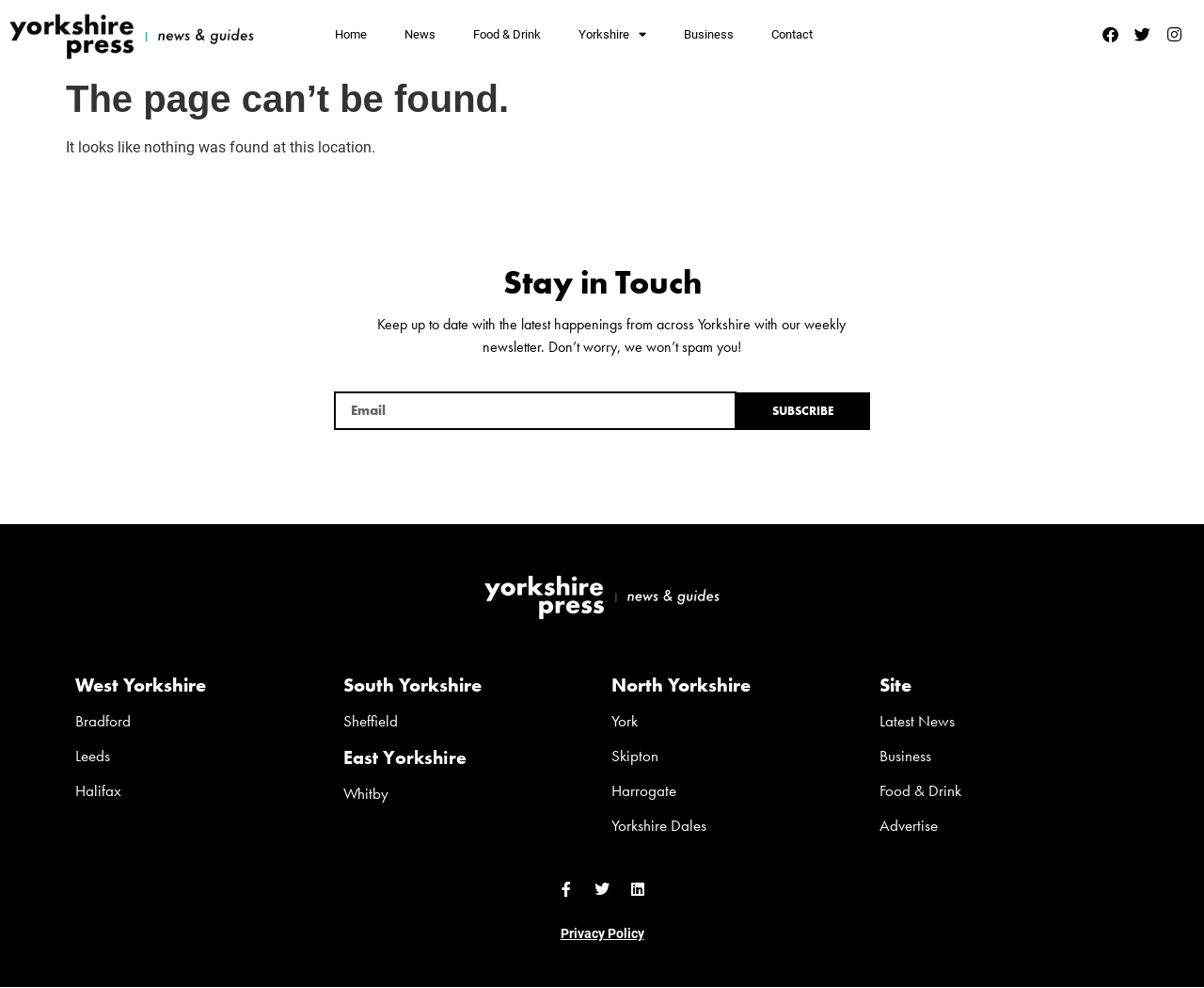Refer to the element description Latest News and identify the corresponding bounding box in the screenshot. Format the coordinates as (top-left x, top-left y, bottom-right x, bottom-right y) with values in the range of 0 to 1.

[0.73, 0.719, 0.793, 0.74]